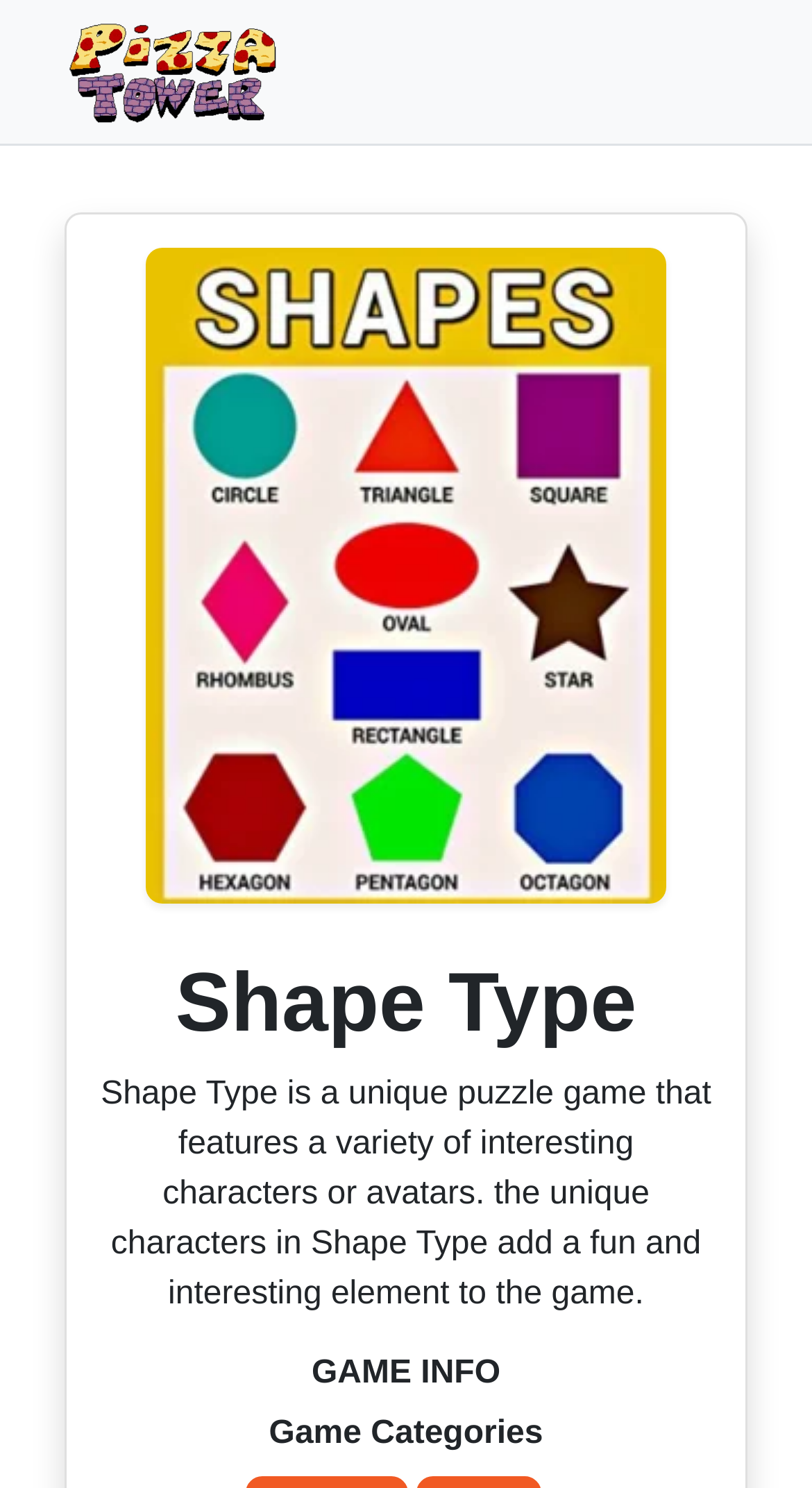Look at the image and answer the question in detail:
What is the purpose of the unique characters in Shape Type?

According to the webpage content, the unique characters in Shape Type add a fun and interesting element to the game, as stated in the StaticText element with the text 'Shape Type is a unique puzzle game that features a variety of interesting characters or avatars. the unique characters in Shape Type add a fun and interesting element to the game.'